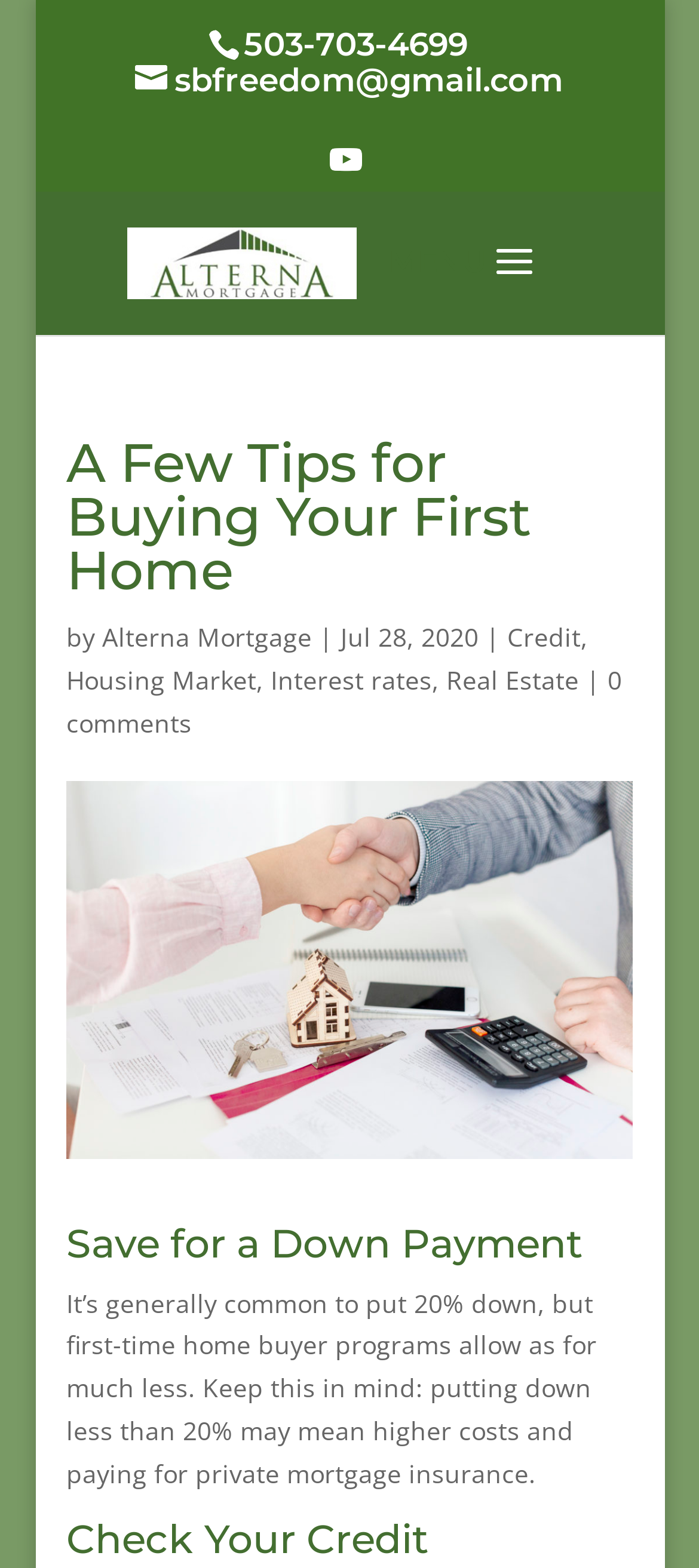Answer the question in a single word or phrase:
What is the recommended down payment percentage?

20%